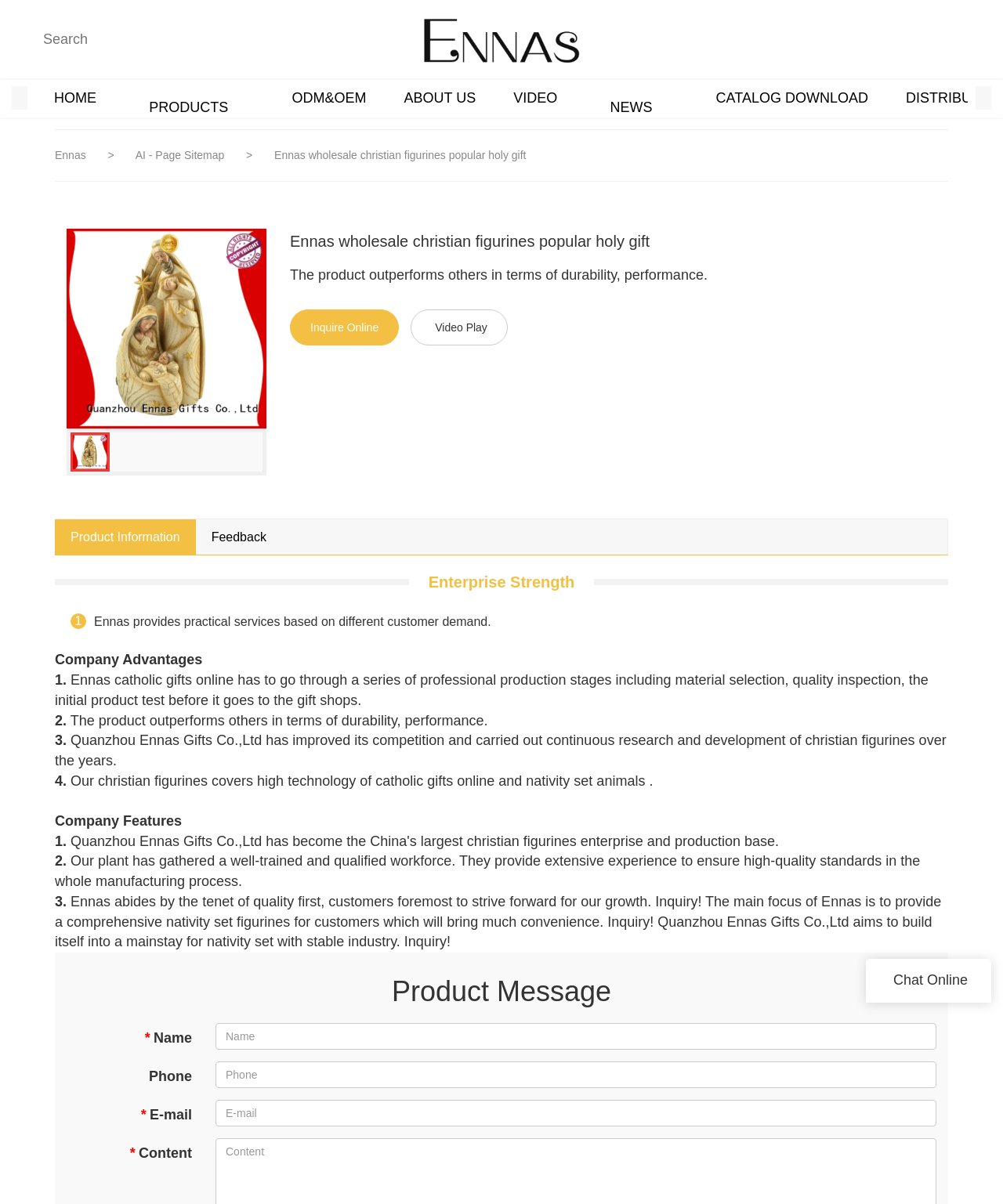Provide the bounding box coordinates for the area that should be clicked to complete the instruction: "Click on the 'MantraCoach MantraCare' link".

None